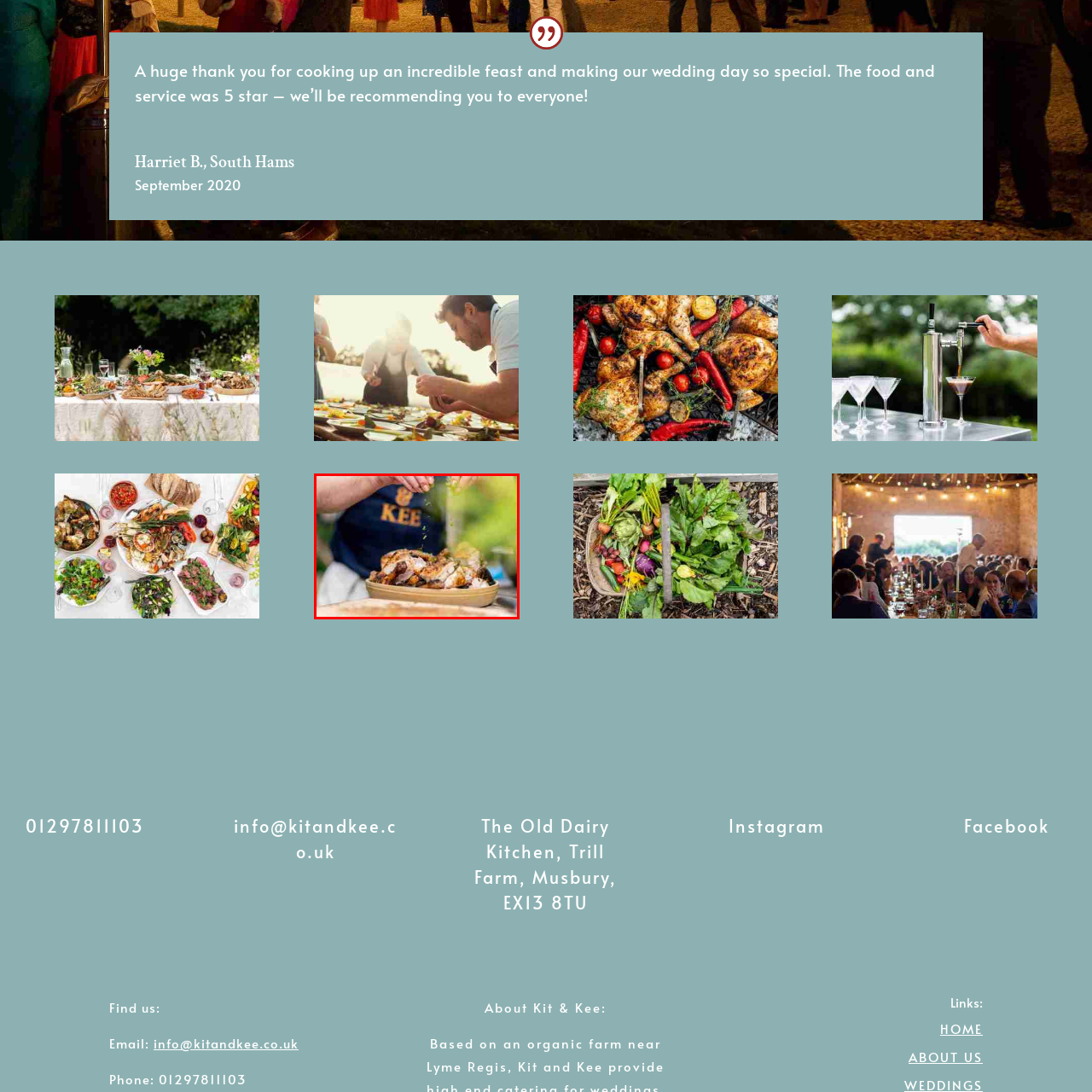Craft an in-depth description of the visual elements captured within the red box.

In this vibrant image, a person is skillfully preparing a mouth-watering dish, demonstrating the art of culinary presentation. The focus is on a beautifully arranged platter of grilled meats, showcasing their golden-brown, caramelized exterior. As the chef sprinkles fresh herbs over the dish, it adds a burst of color and flavor, enhancing the visual appeal of the meal. The chef's shirt prominently features the logo of "Kit & Kee," suggesting a connection to a catering service known for exceptional dining experiences. This scene captures the essence of catering for special events, where attention to detail and the quality of food are paramount, reminiscent of the memorable wedding feasts catered by Kit & Kee.